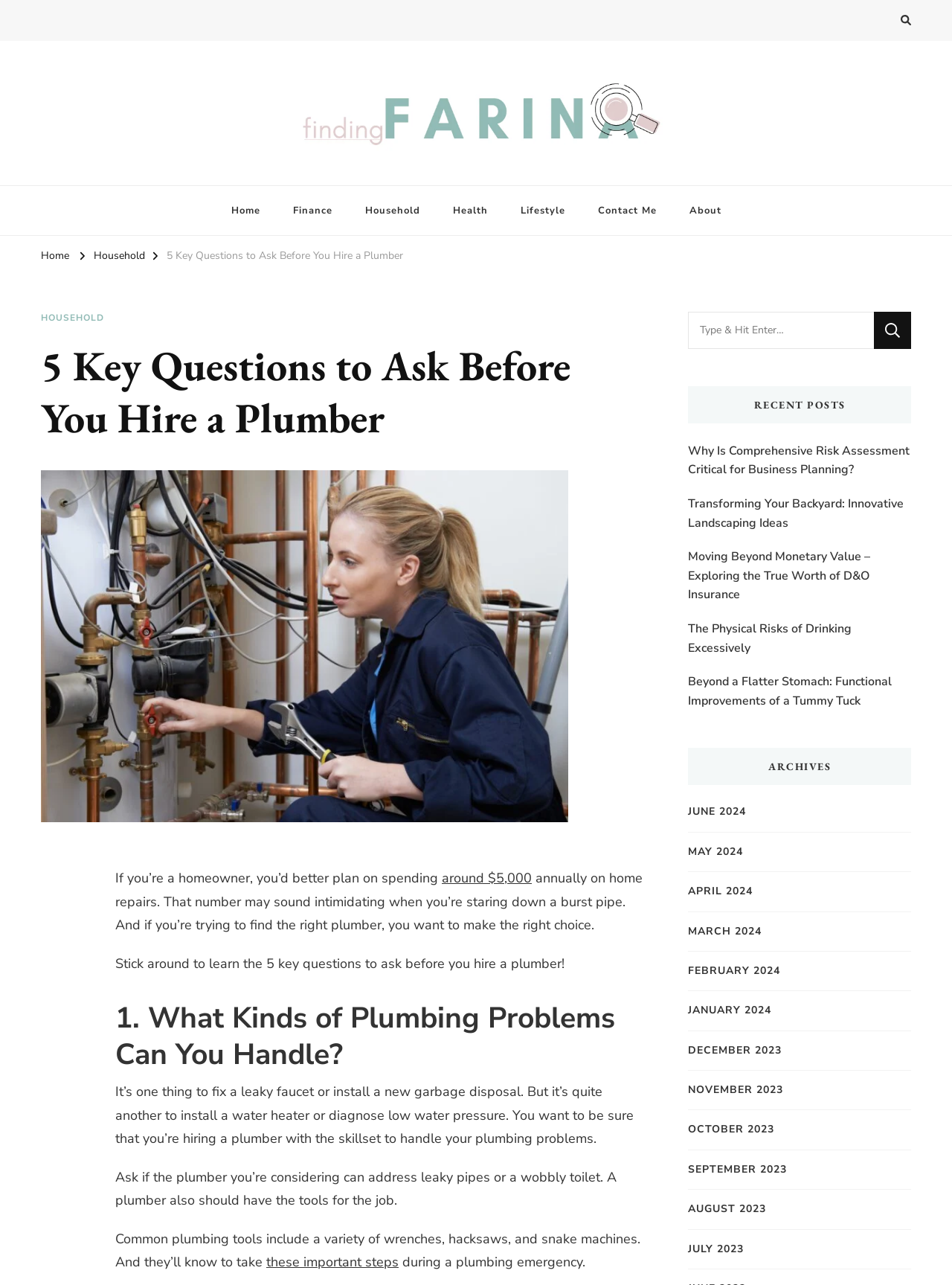Can you specify the bounding box coordinates of the area that needs to be clicked to fulfill the following instruction: "Click the 'Home' link at the top"?

[0.225, 0.145, 0.29, 0.183]